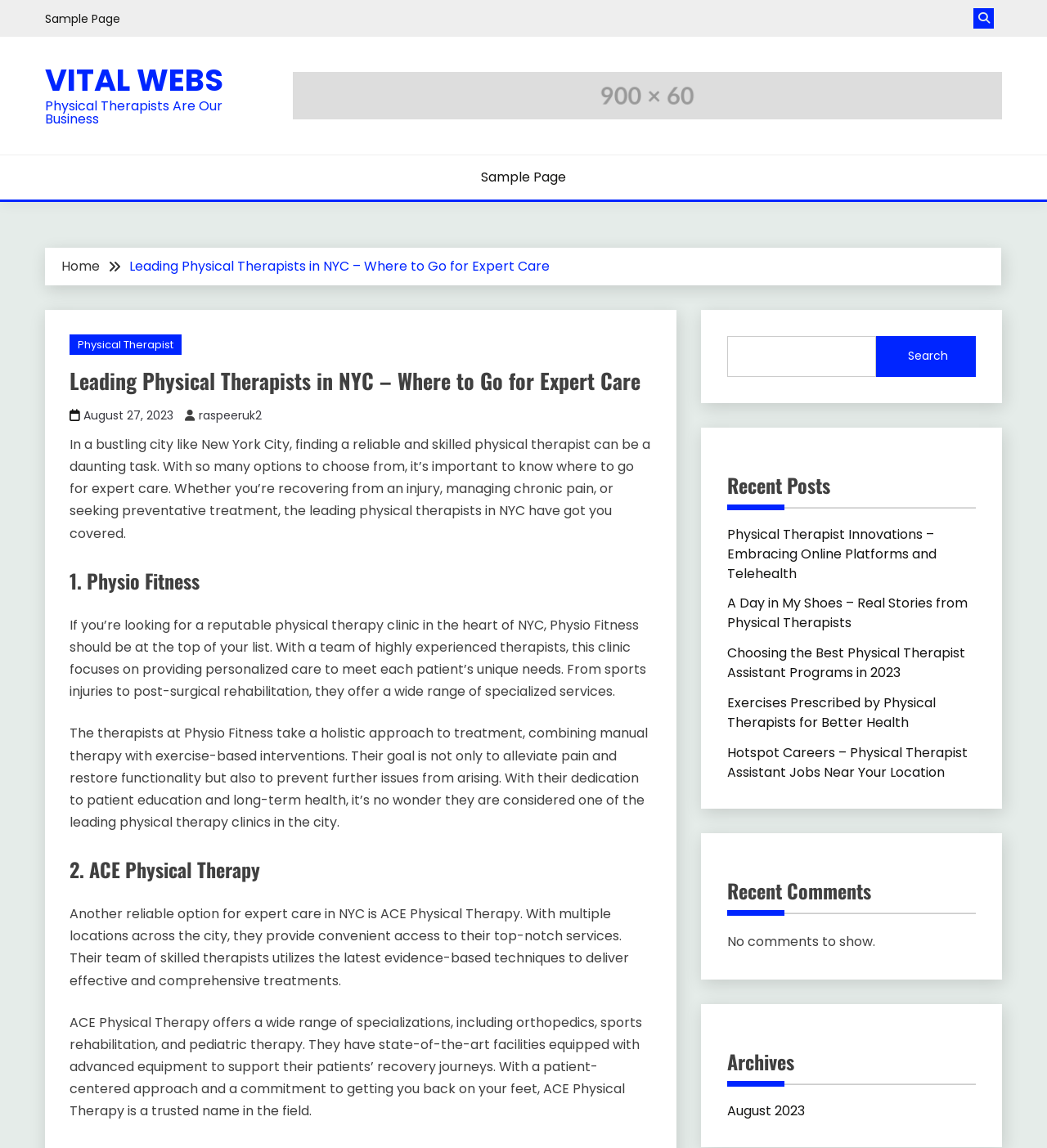Extract the bounding box of the UI element described as: "August 27, 2023".

[0.08, 0.355, 0.166, 0.369]